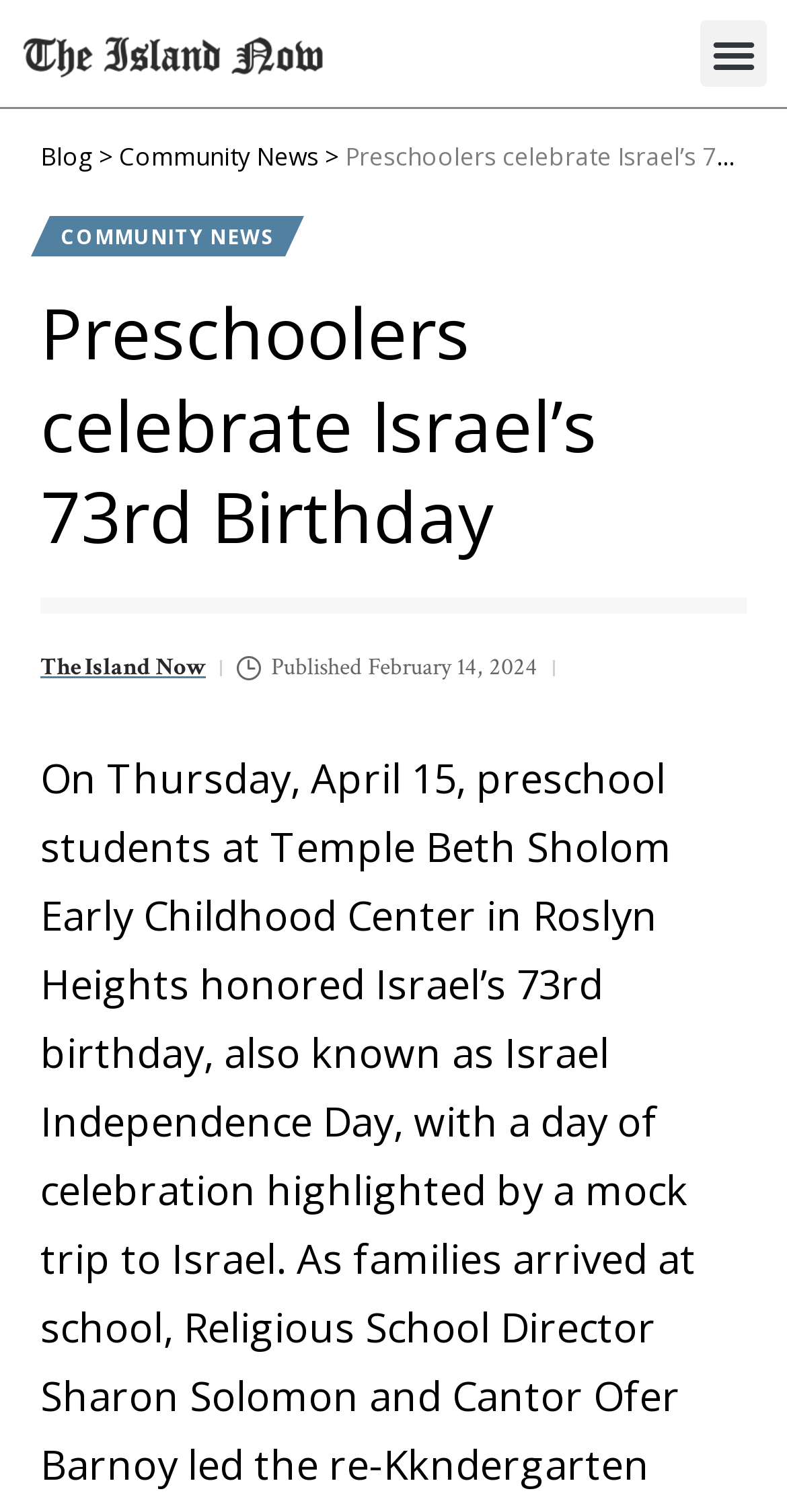Answer the question with a brief word or phrase:
What is the purpose of the button at the top right corner?

Menu Toggle